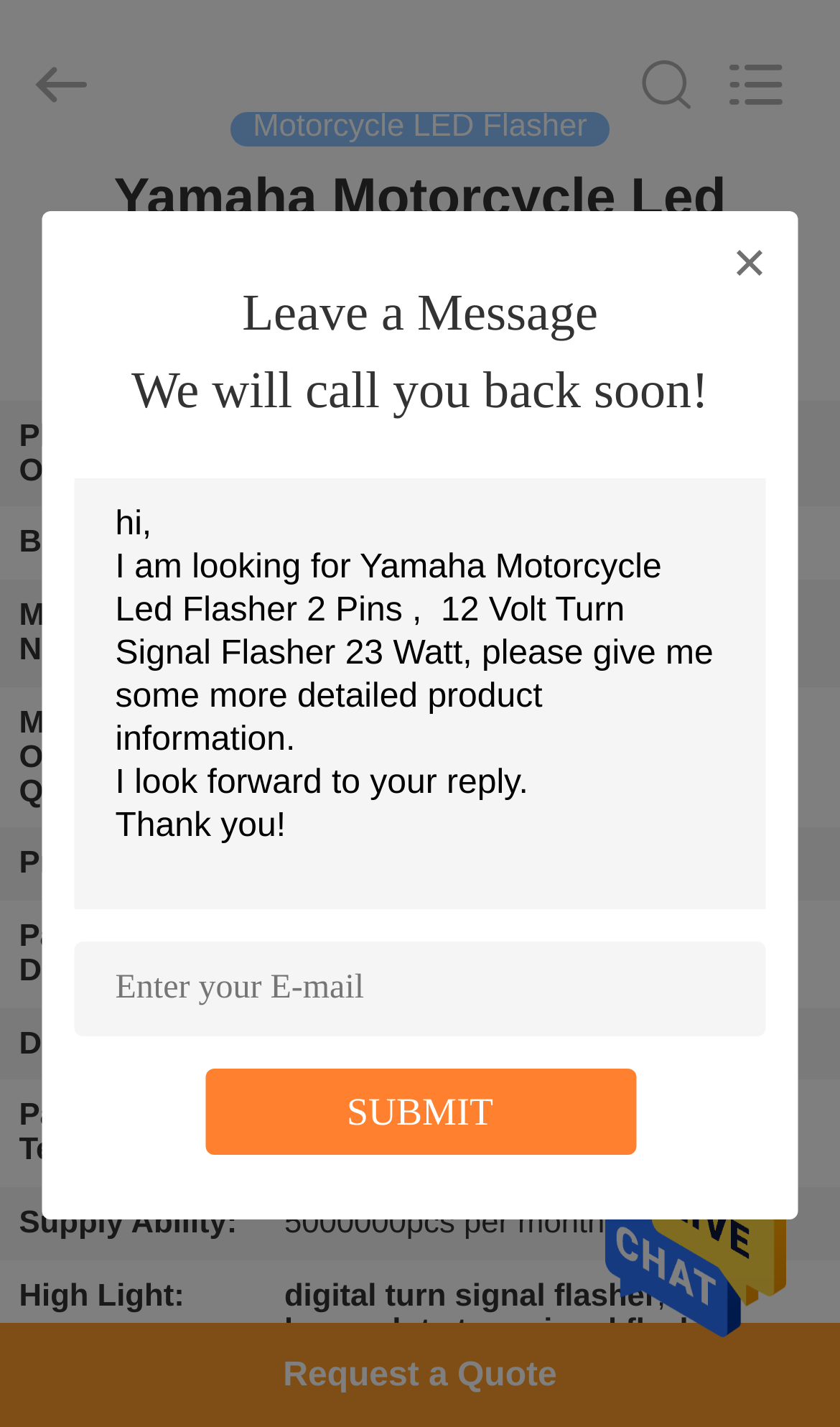Locate the coordinates of the bounding box for the clickable region that fulfills this instruction: "Go to HOME page".

[0.0, 0.118, 0.192, 0.16]